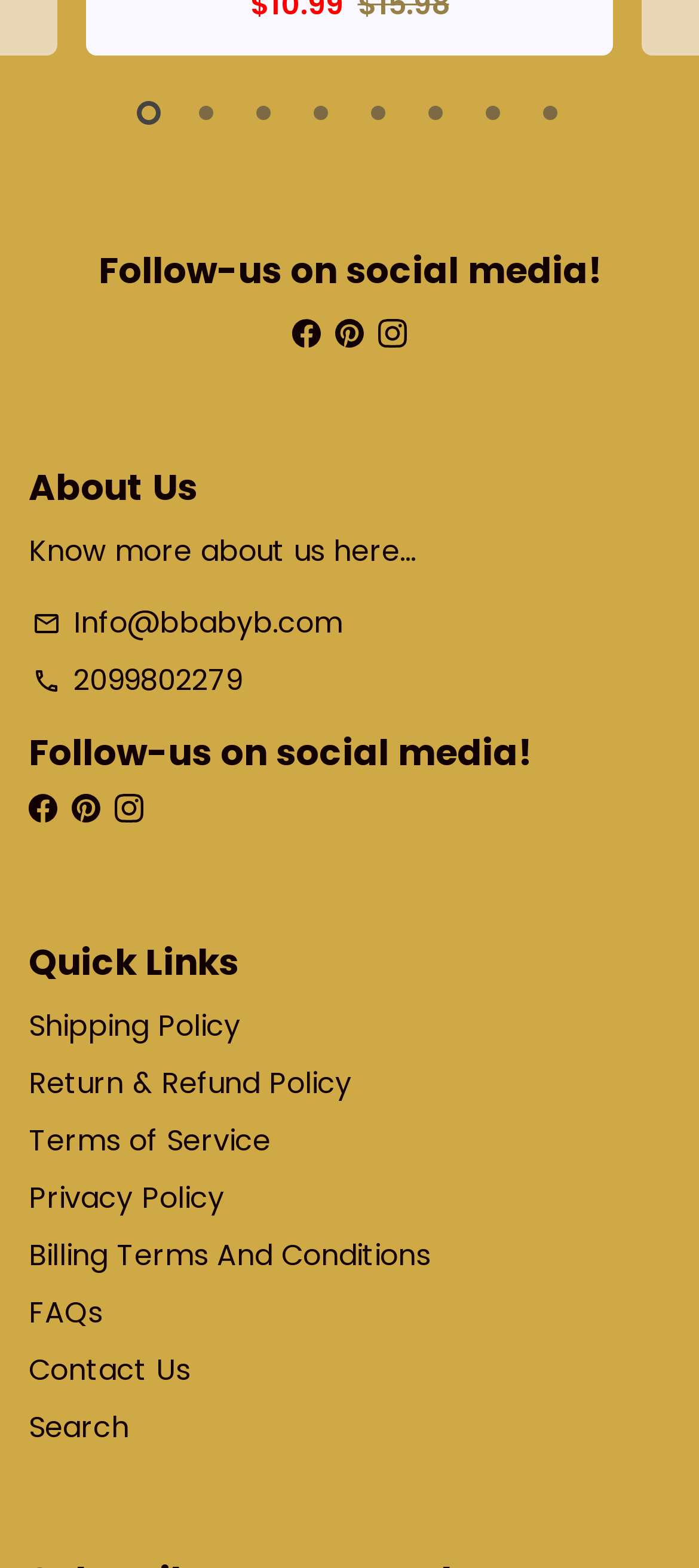Please identify the bounding box coordinates for the region that you need to click to follow this instruction: "Open YouTube channel".

None